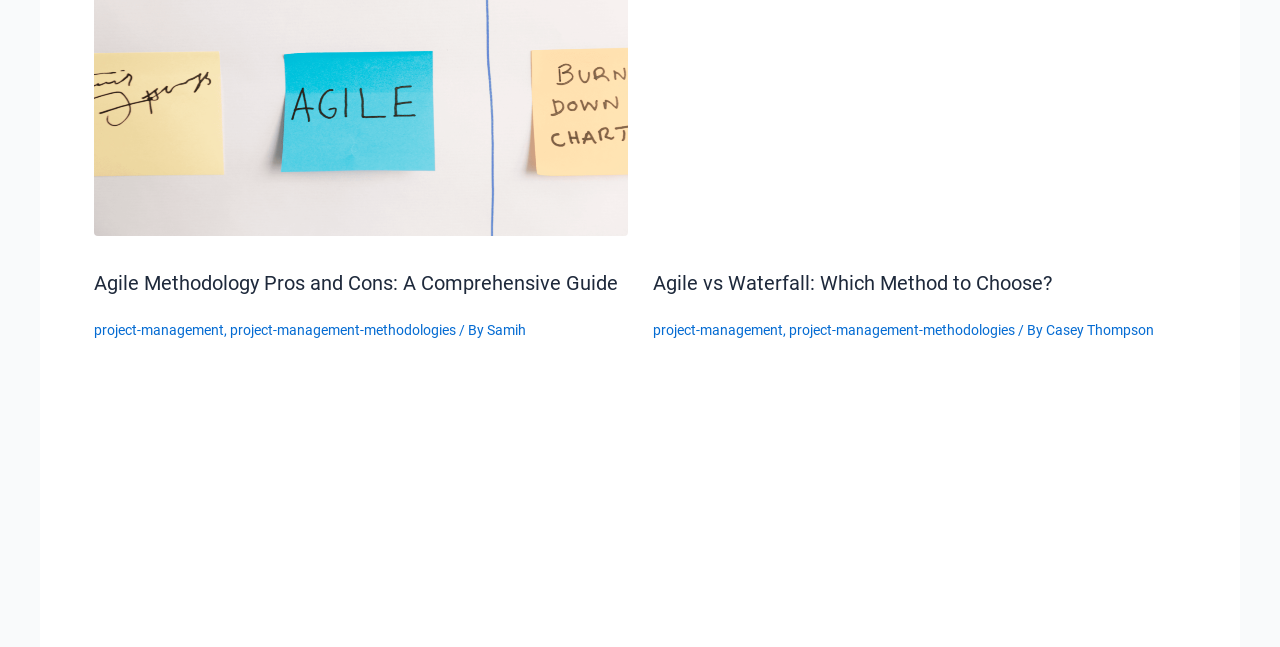Based on the element description project-management, identify the bounding box coordinates for the UI element. The coordinates should be in the format (top-left x, top-left y, bottom-right x, bottom-right y) and within the 0 to 1 range.

[0.51, 0.498, 0.611, 0.522]